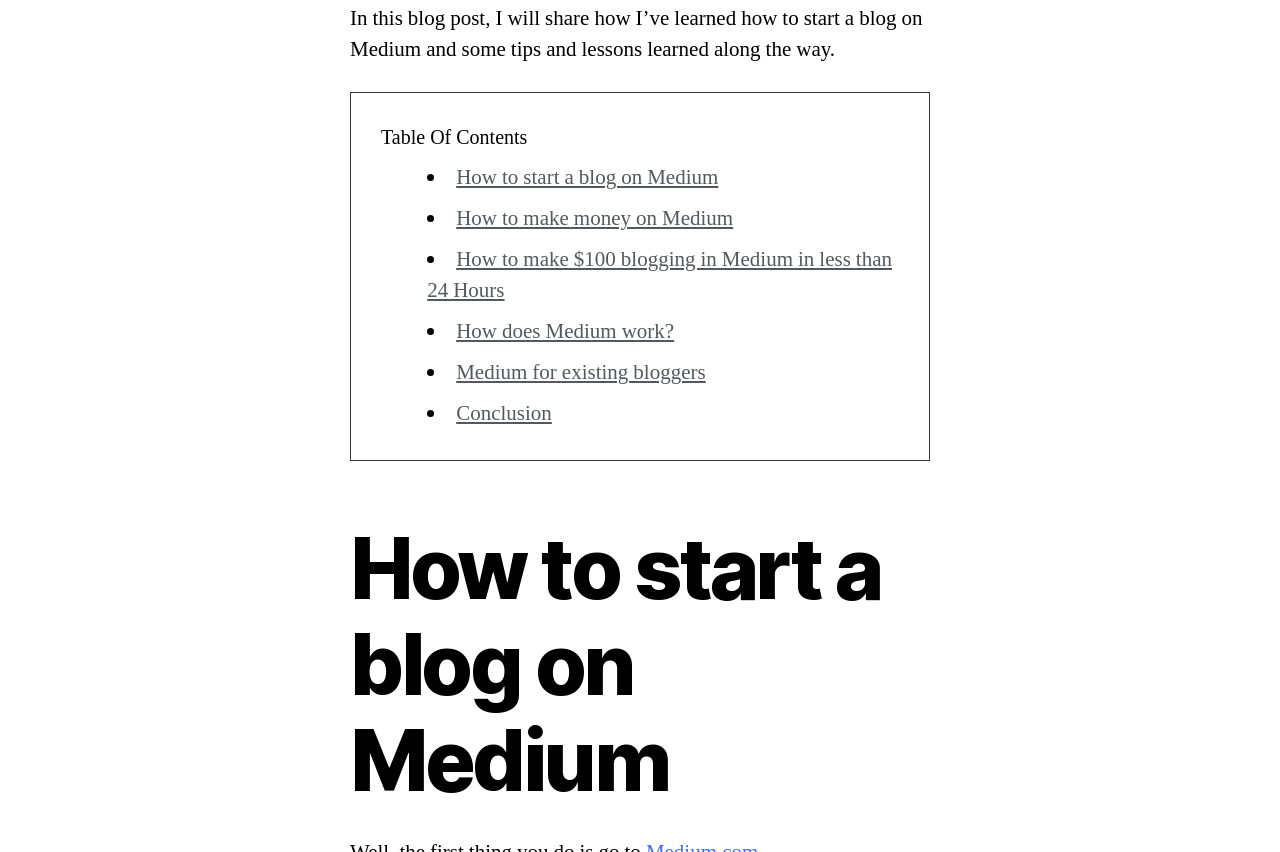Specify the bounding box coordinates (top-left x, top-left y, bottom-right x, bottom-right y) of the UI element in the screenshot that matches this description: About Us

None